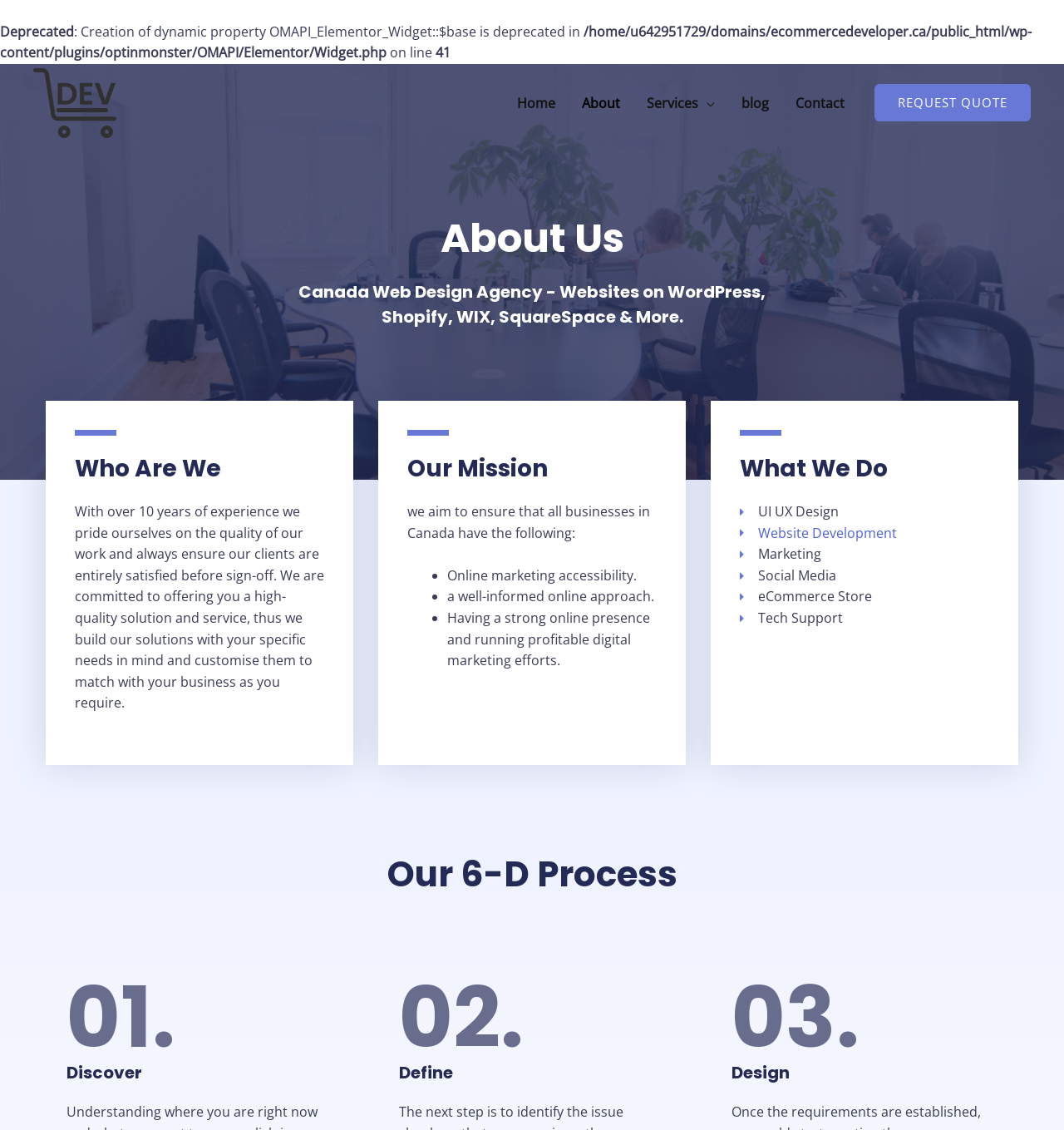Please identify the bounding box coordinates of the clickable region that I should interact with to perform the following instruction: "Click on 'REQUEST QUOTE' link". The coordinates should be expressed as four float numbers between 0 and 1, i.e., [left, top, right, bottom].

[0.822, 0.075, 0.969, 0.108]